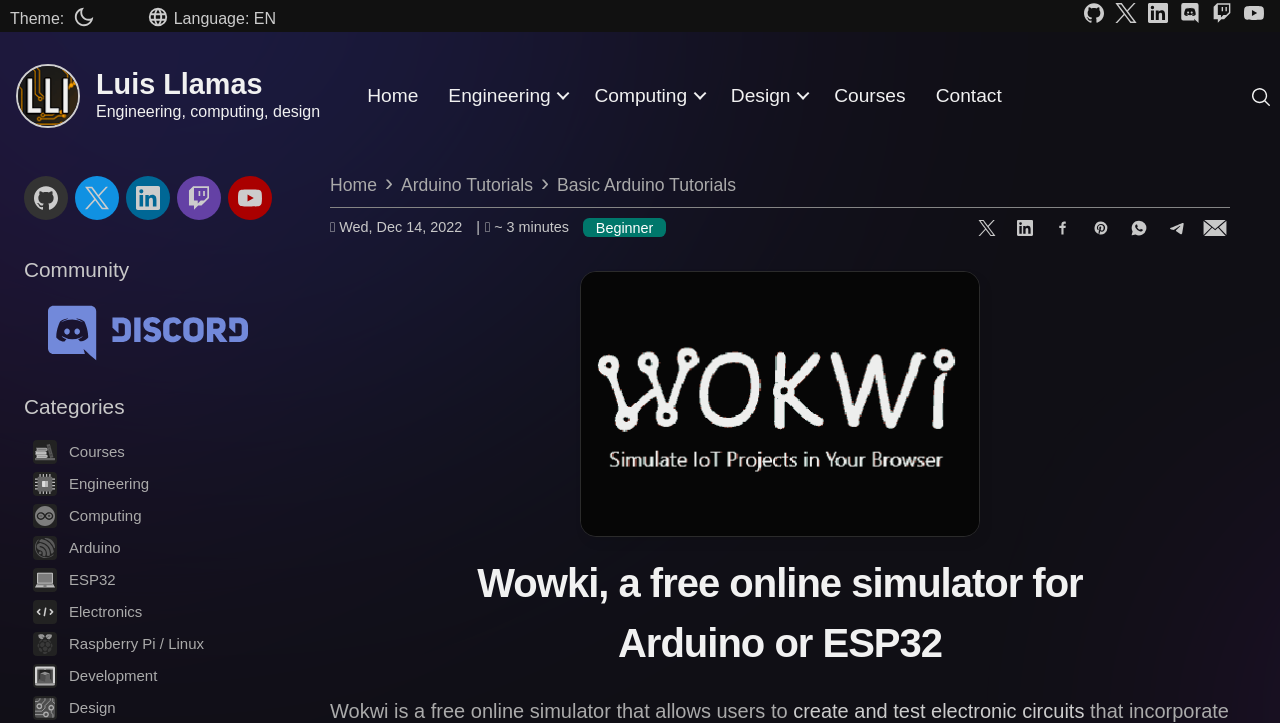Respond concisely with one word or phrase to the following query:
What is the category of the current article?

Arduino Tutorials